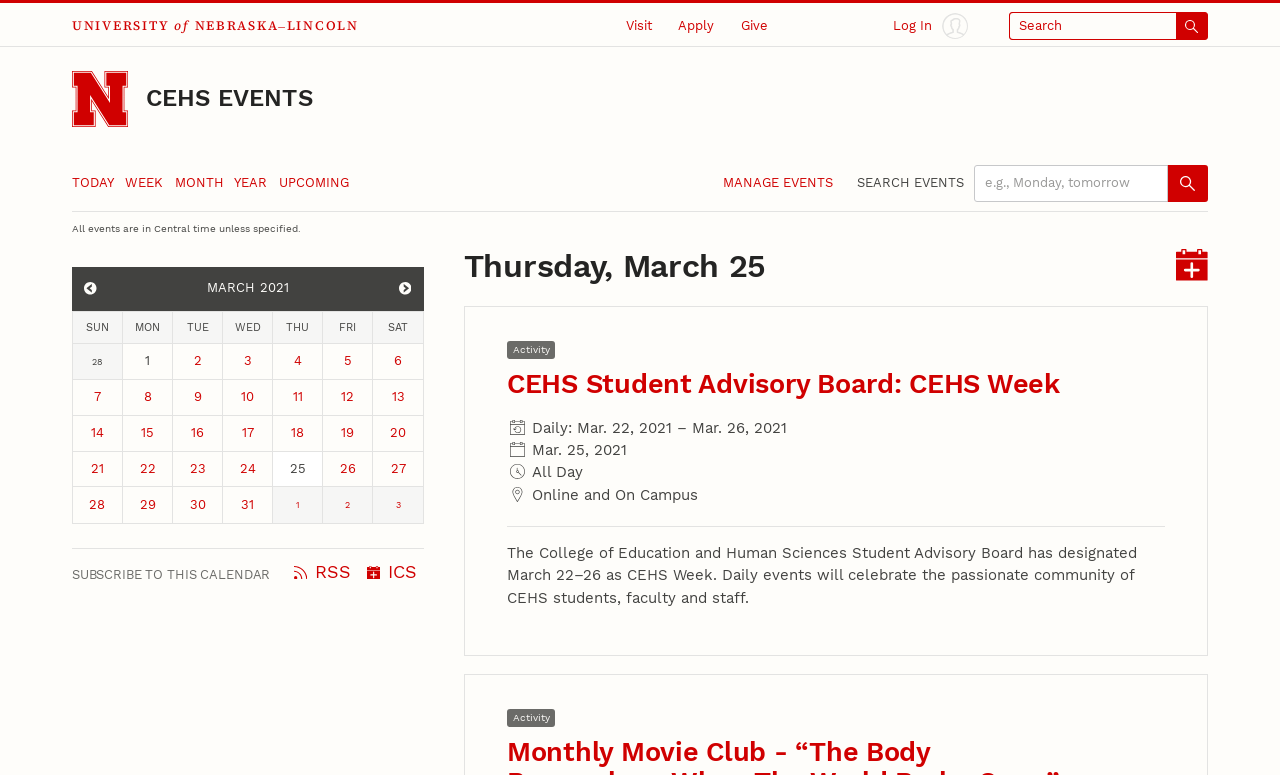Show me the bounding box coordinates of the clickable region to achieve the task as per the instruction: "Log in".

[0.697, 0.017, 0.756, 0.051]